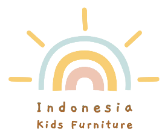Look at the image and give a detailed response to the following question: What font style is used for the brand name?

The caption describes the font used for the brand name 'Indonesia Kids Furniture' as a playful, lowercase font, which combines both casual script and more serious lettering for a balanced look.